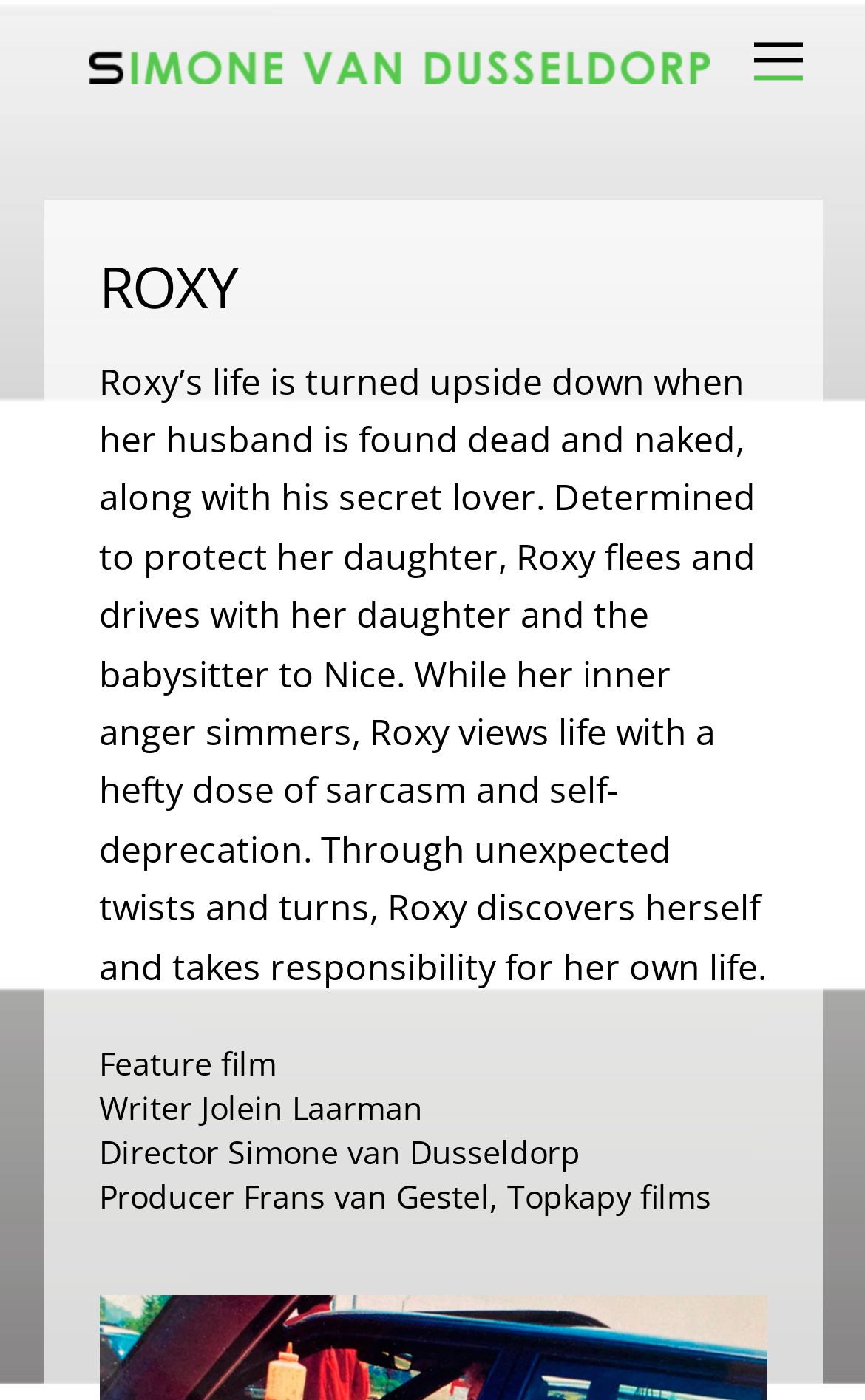What is the name of the writer?
Answer the question with a single word or phrase derived from the image.

Jolein Laarman